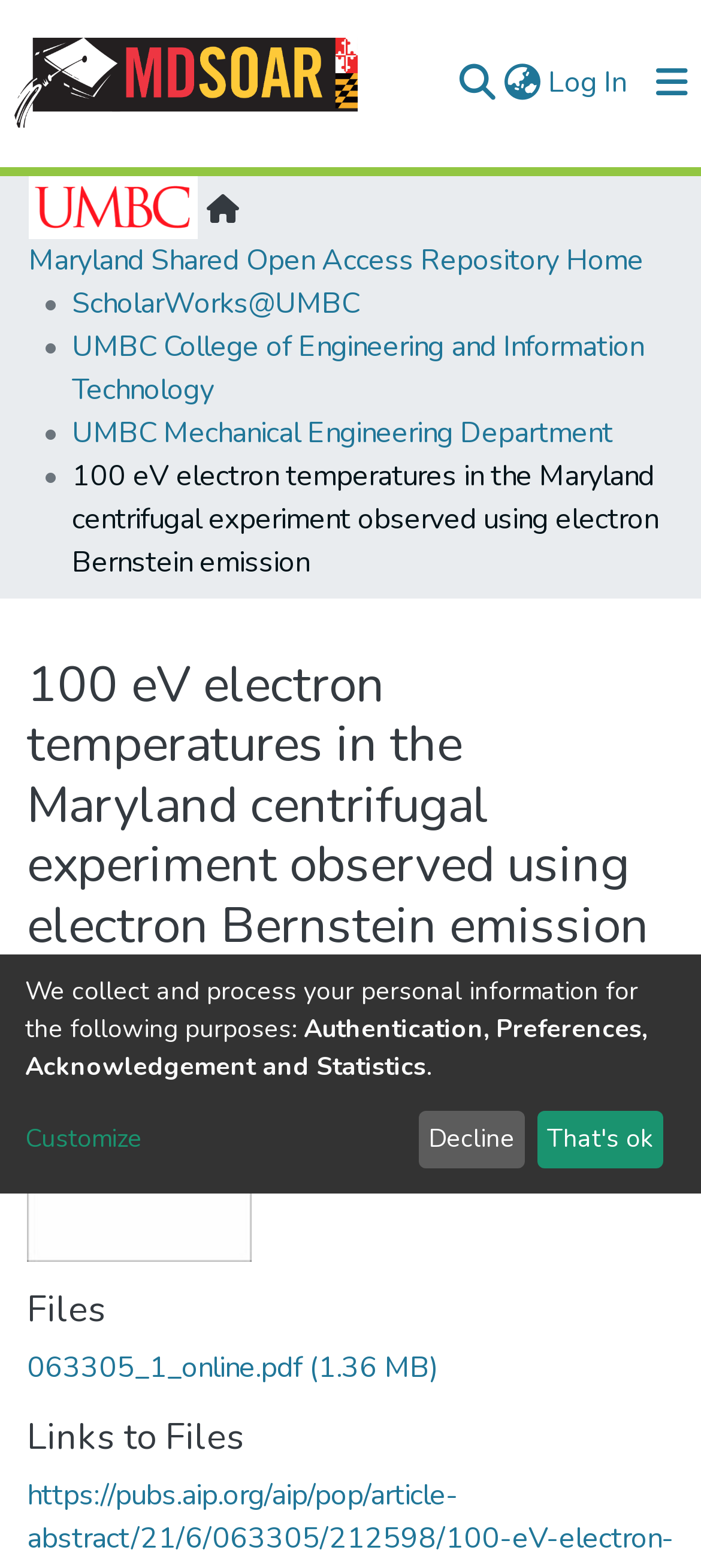Look at the image and give a detailed response to the following question: What is the purpose of collecting personal information?

The purpose of collecting personal information is stated in the text at the bottom of the page, which says 'We collect and process your personal information for the following purposes: Authentication, Preferences, Acknowledgement and Statistics'.